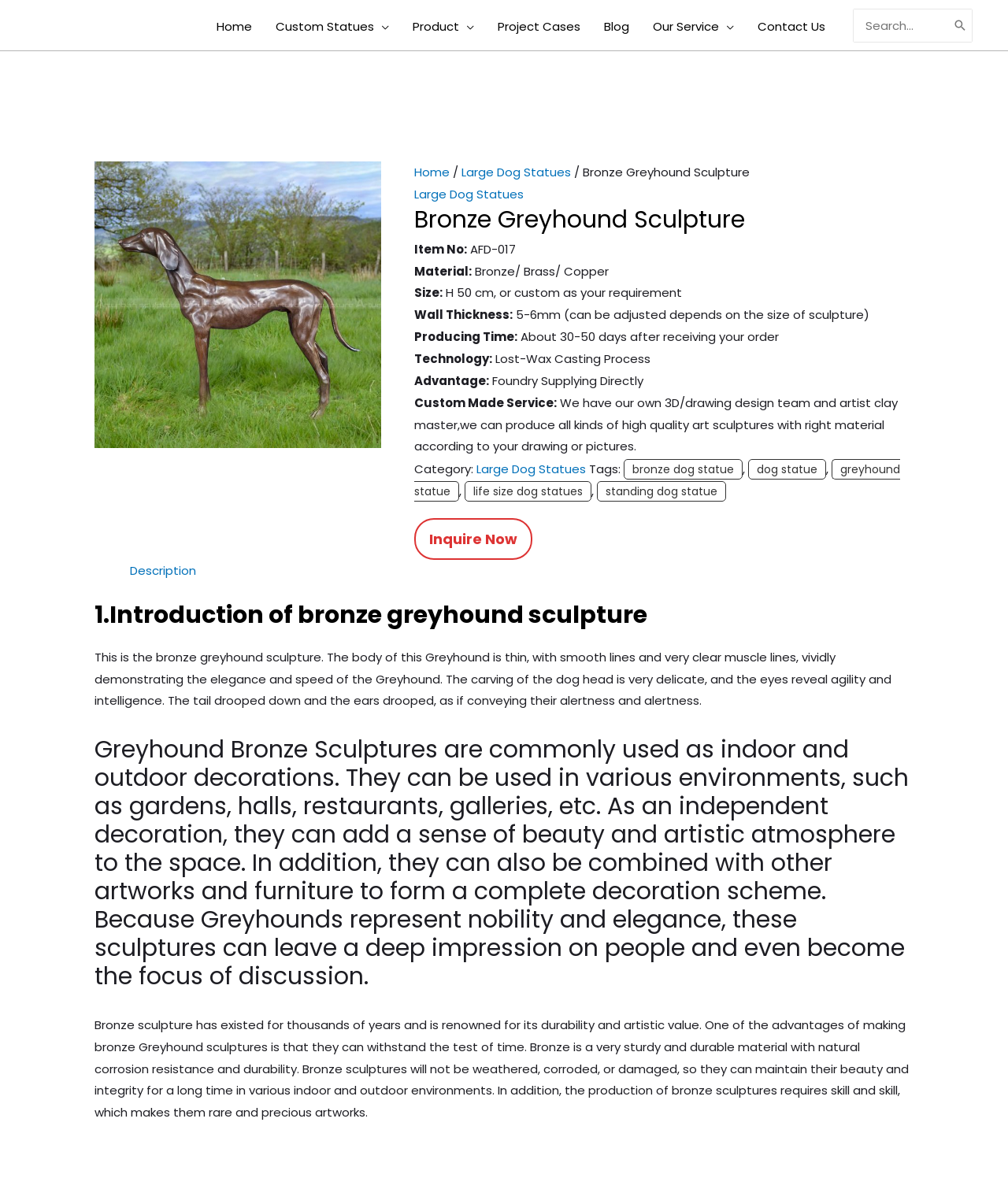Identify the first-level heading on the webpage and generate its text content.

Bronze Greyhound Sculpture